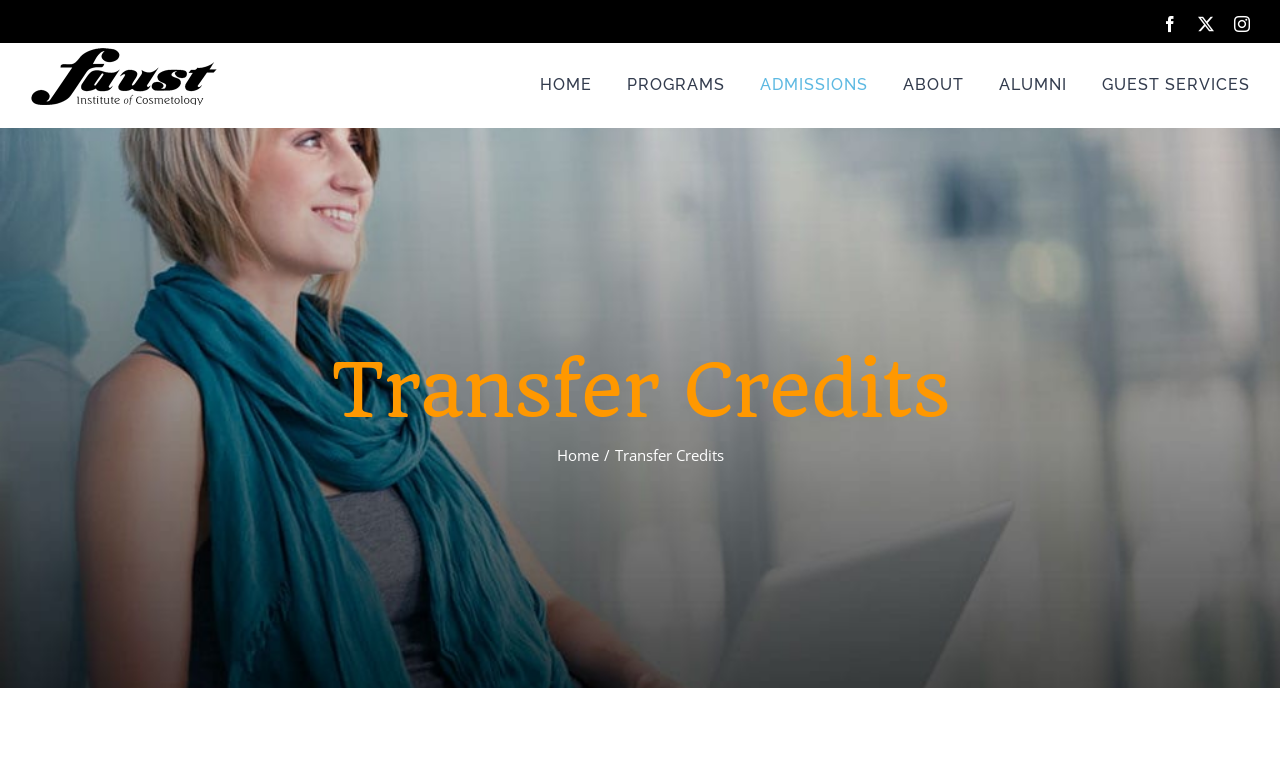What is the title of the page?
Using the visual information from the image, give a one-word or short-phrase answer.

Transfer Credits